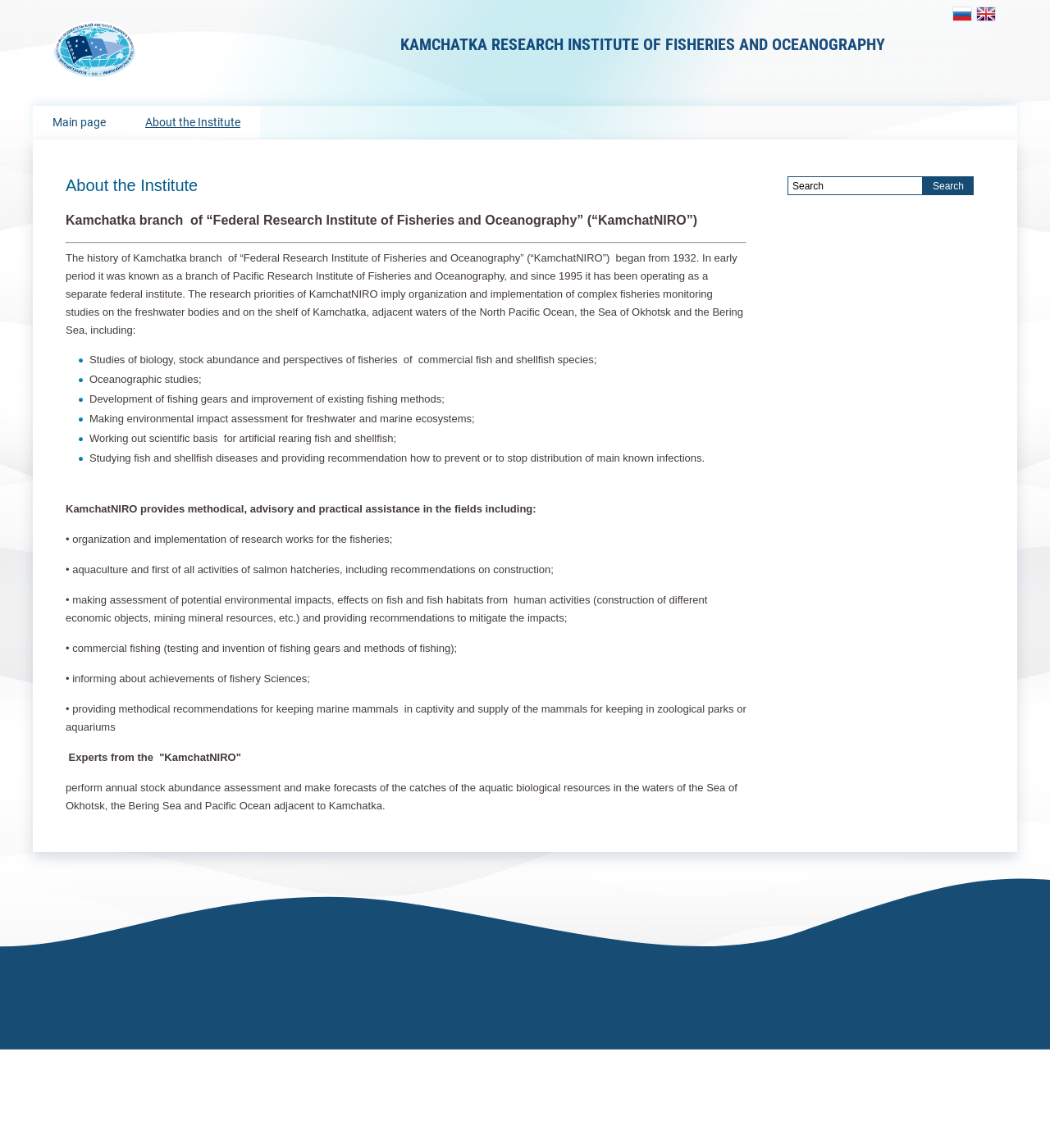What is the name of the research institute?
Examine the image closely and answer the question with as much detail as possible.

The name of the research institute is mentioned in the StaticText element with the text 'Kamchatka branch of “Federal Research Institute of Fisheries and Oceanography” (“KamchatNIRO”)'. This text is located at the top of the webpage, indicating that it is the main topic of the page.